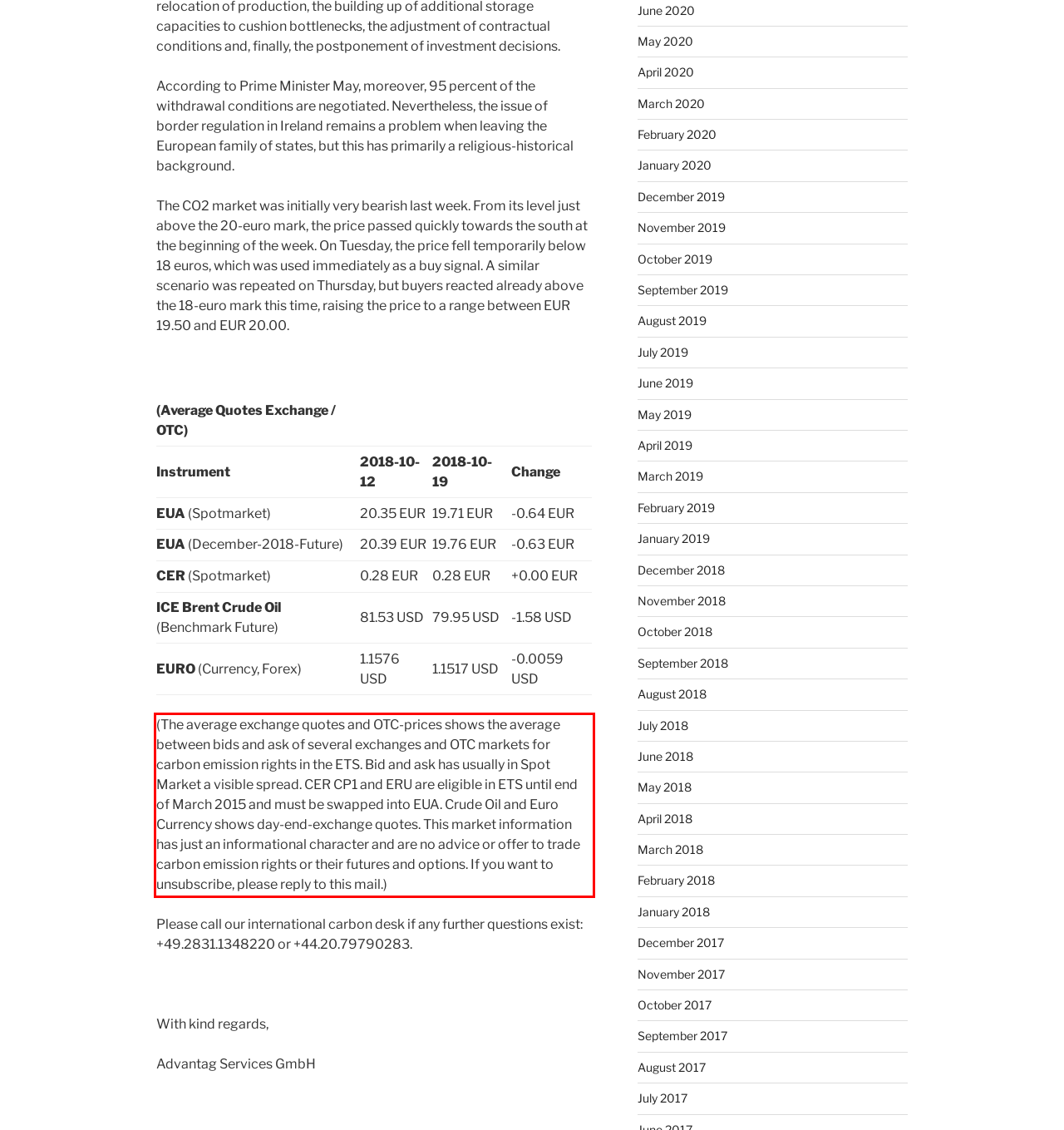Review the webpage screenshot provided, and perform OCR to extract the text from the red bounding box.

(The average exchange quotes and OTC-prices shows the average between bids and ask of several exchanges and OTC markets for carbon emission rights in the ETS. Bid and ask has usually in Spot Market a visible spread. CER CP1 and ERU are eligible in ETS until end of March 2015 and must be swapped into EUA. Crude Oil and Euro Currency shows day-end-exchange quotes. This market information has just an informational character and are no advice or offer to trade carbon emission rights or their futures and options. If you want to unsubscribe, please reply to this mail.)